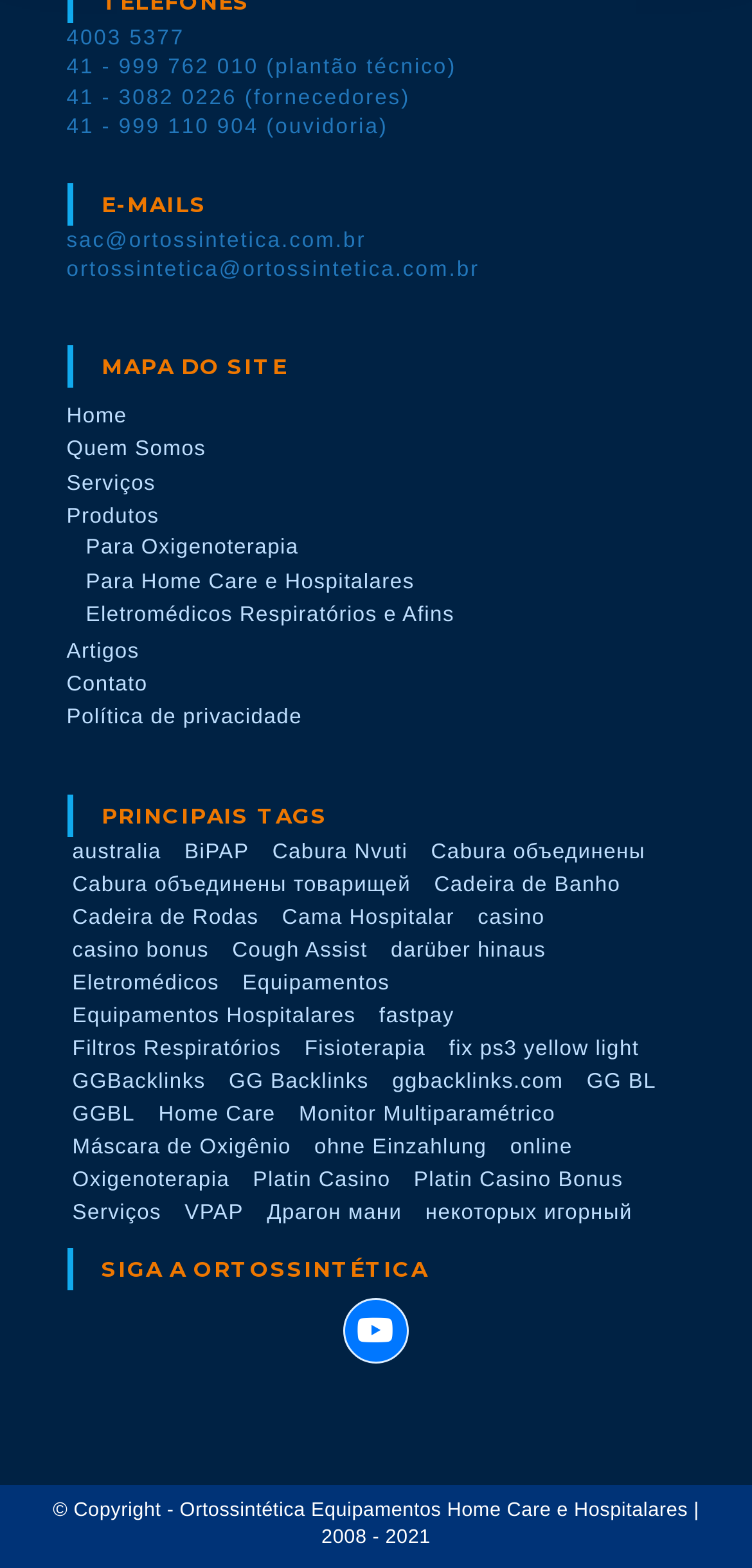Locate the bounding box coordinates of the area you need to click to fulfill this instruction: 'Click on the 'Serviços' link'. The coordinates must be in the form of four float numbers ranging from 0 to 1: [left, top, right, bottom].

[0.088, 0.301, 0.207, 0.316]